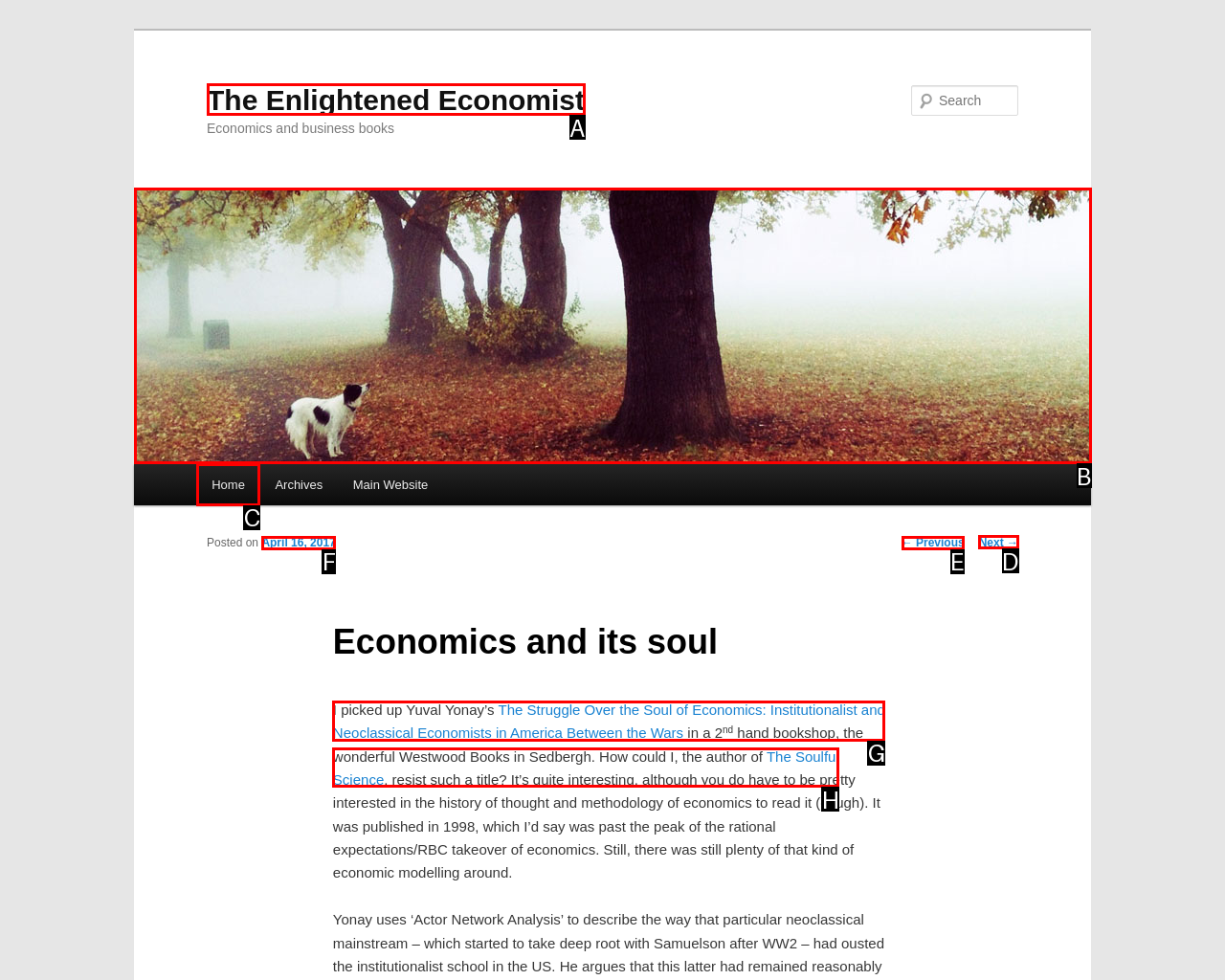To achieve the task: Read the previous post, indicate the letter of the correct choice from the provided options.

E